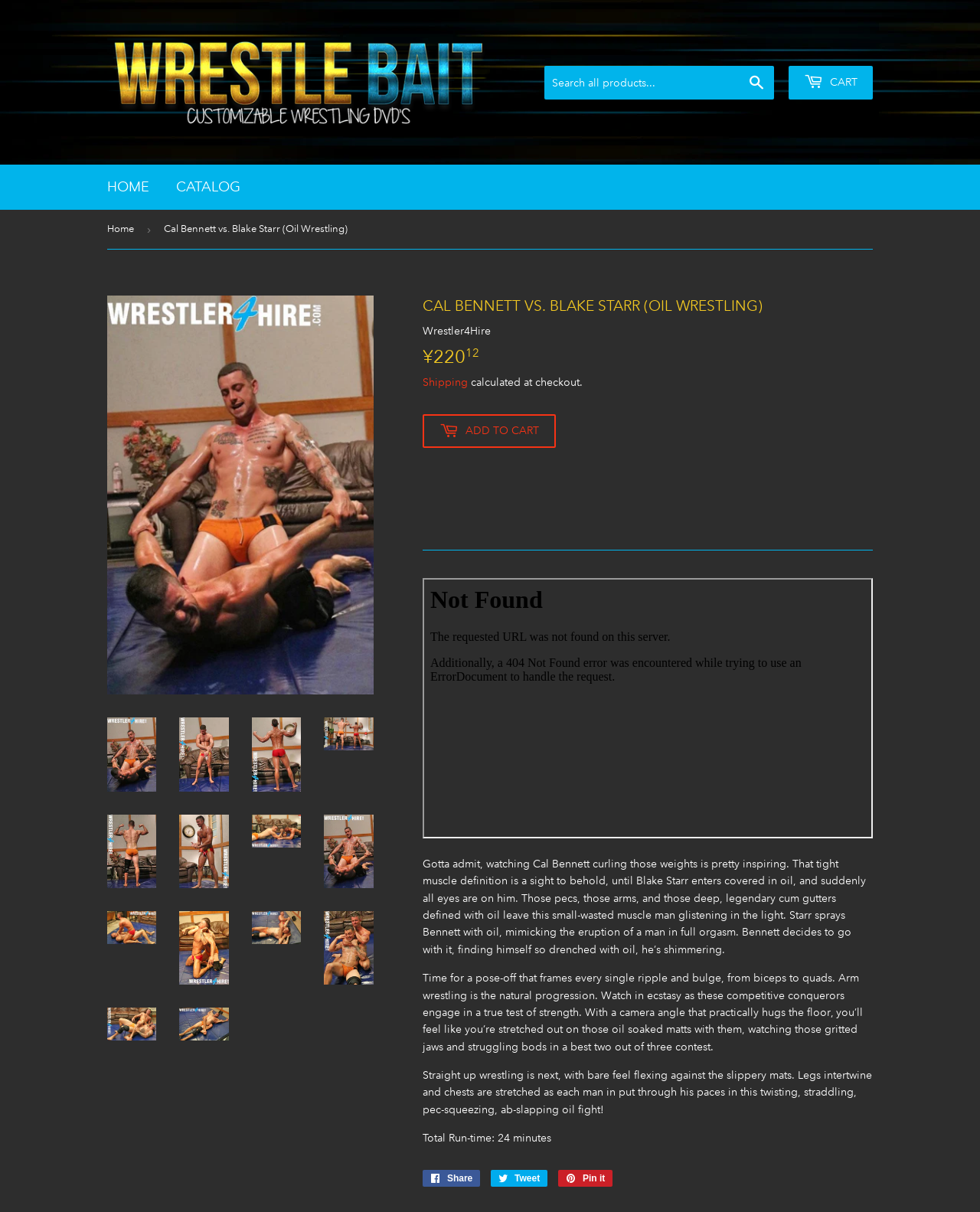Generate the text content of the main headline of the webpage.

CAL BENNETT VS. BLAKE STARR (OIL WRESTLING)